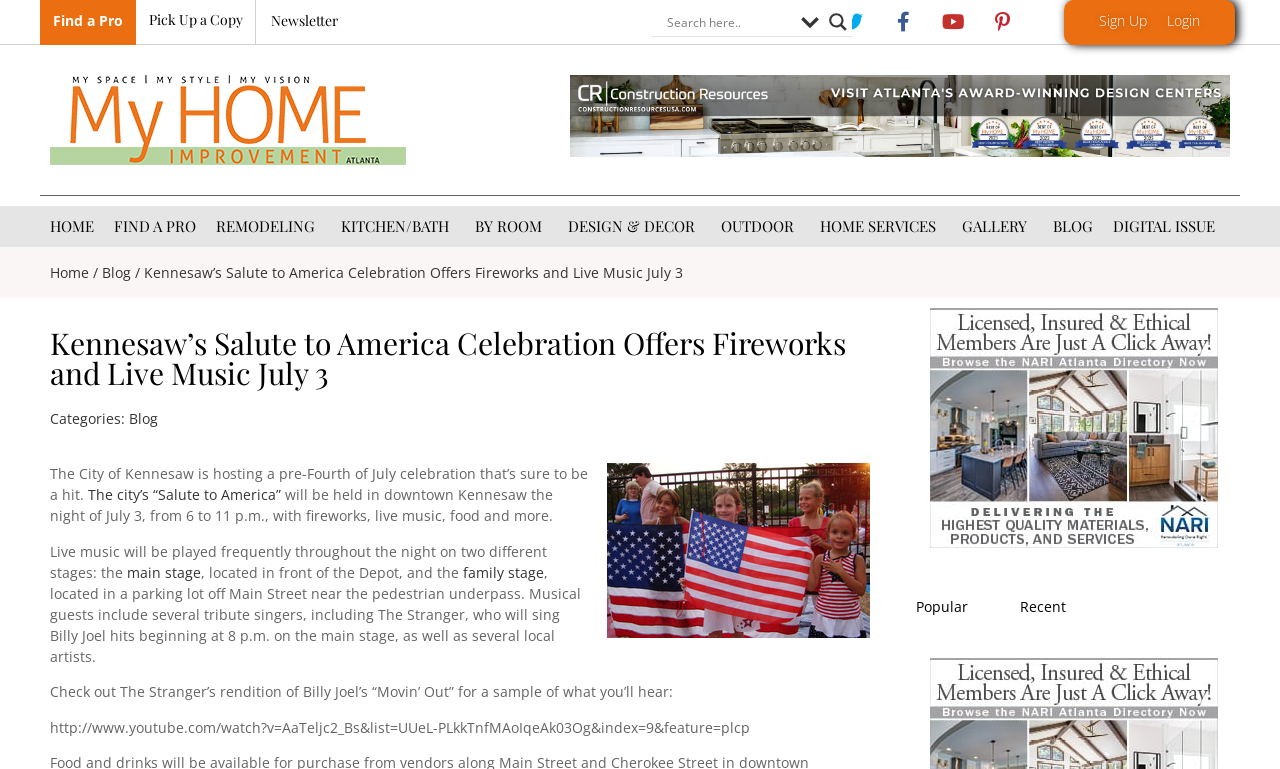Kindly provide the bounding box coordinates of the section you need to click on to fulfill the given instruction: "Search for something".

[0.521, 0.011, 0.618, 0.046]